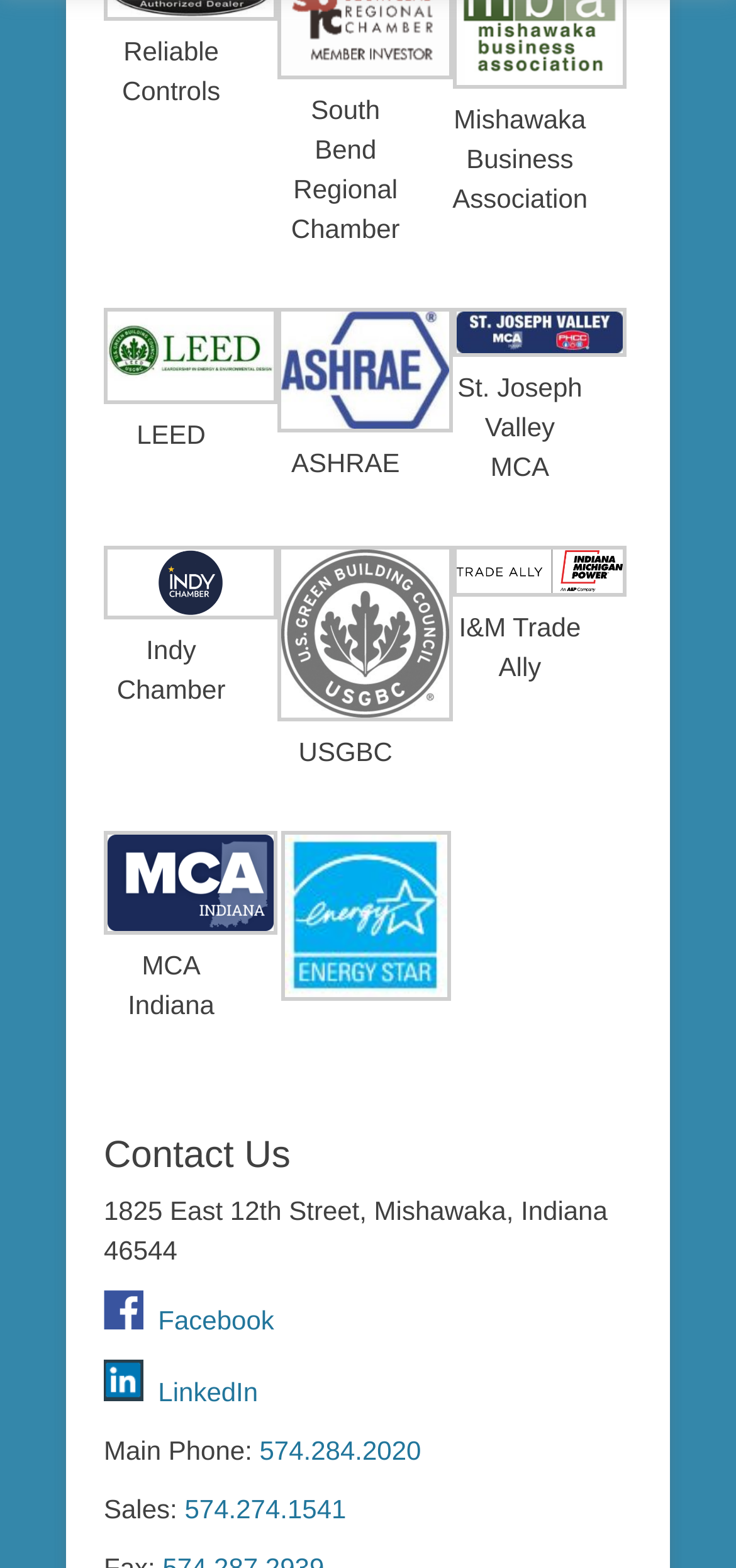Using the element description: "LinkedIn", determine the bounding box coordinates for the specified UI element. The coordinates should be four float numbers between 0 and 1, [left, top, right, bottom].

[0.215, 0.878, 0.351, 0.898]